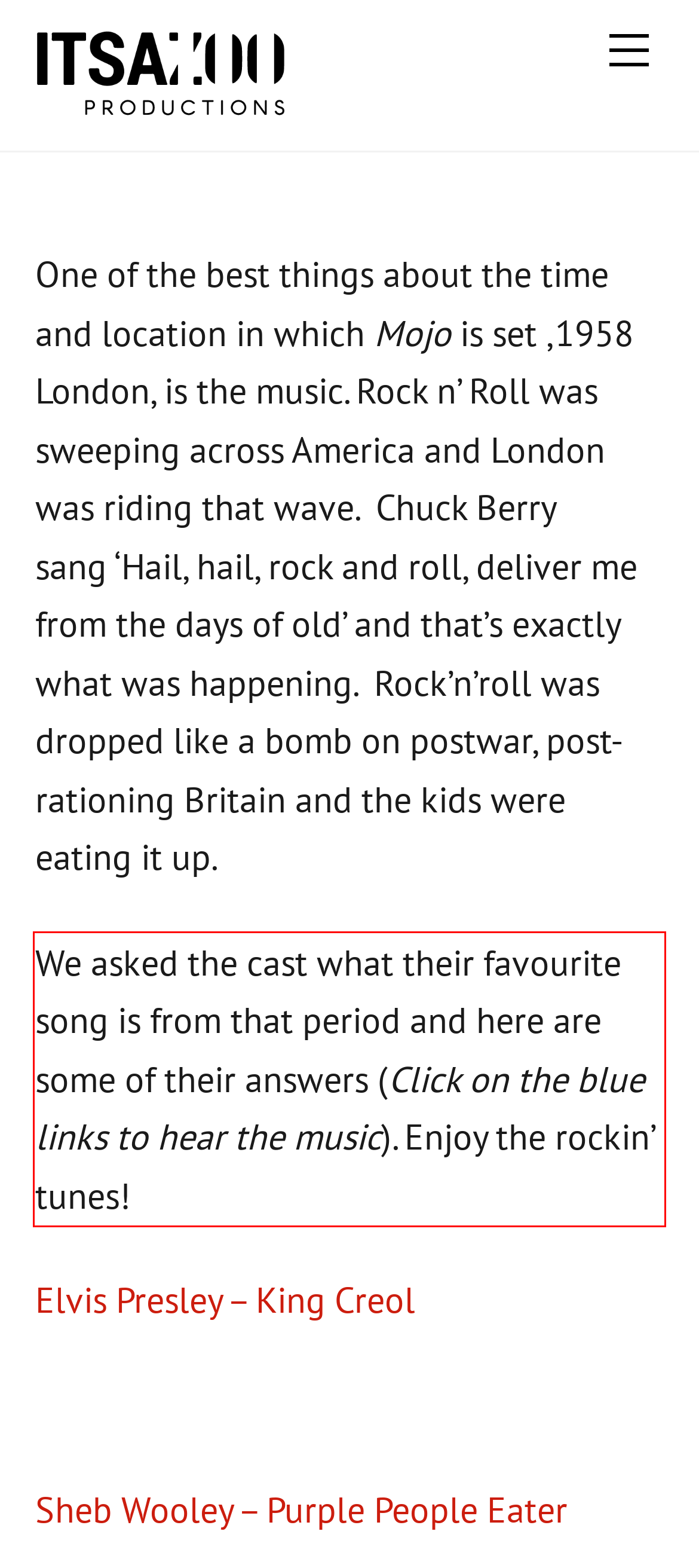Please identify and extract the text from the UI element that is surrounded by a red bounding box in the provided webpage screenshot.

We asked the cast what their favourite song is from that period and here are some of their answers (Click on the blue links to hear the music). Enjoy the rockin’ tunes!